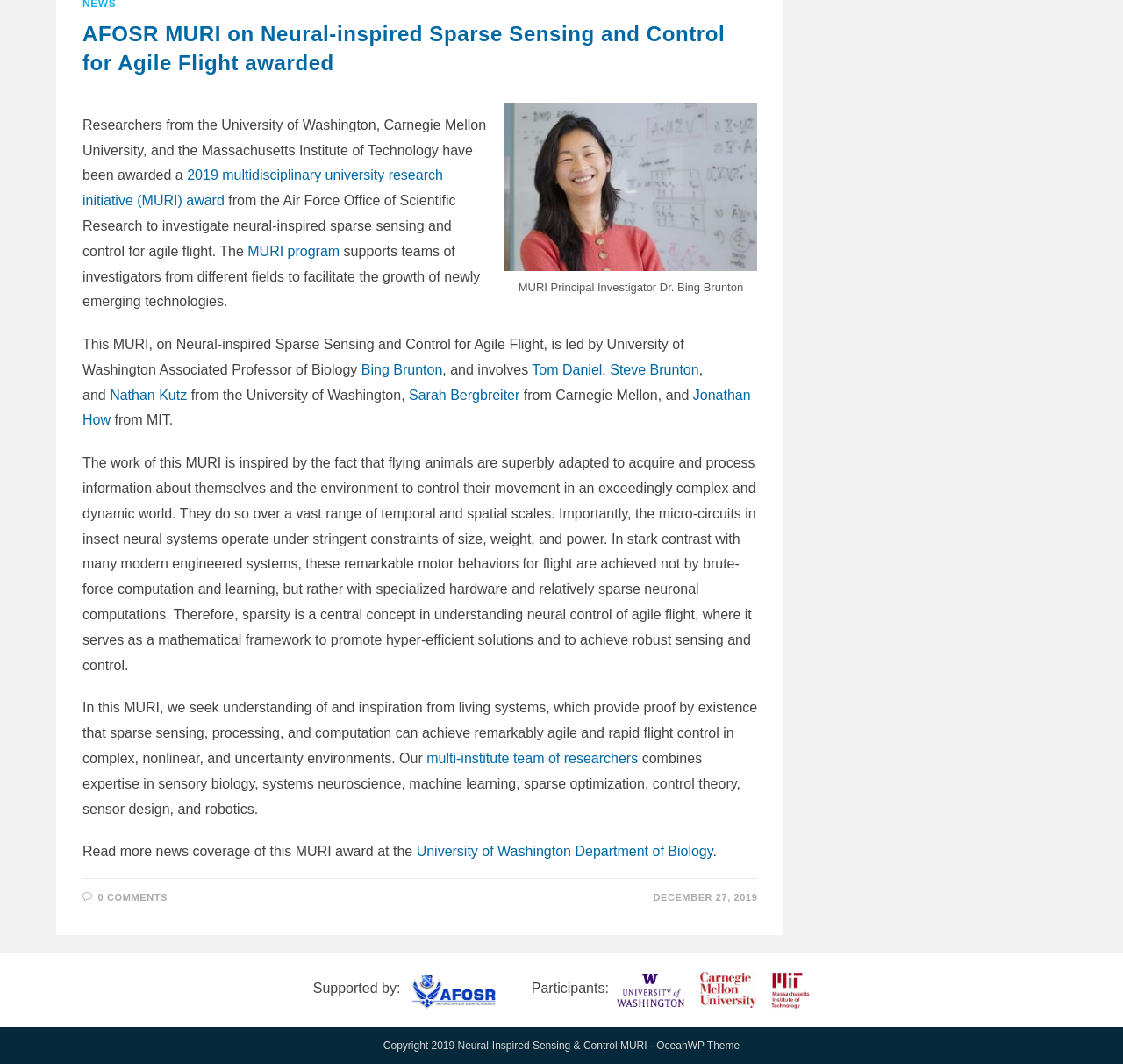What is the name of the department that provides news coverage?
Please use the image to provide an in-depth answer to the question.

The article mentions that the news coverage can be read at the University of Washington Department of Biology.